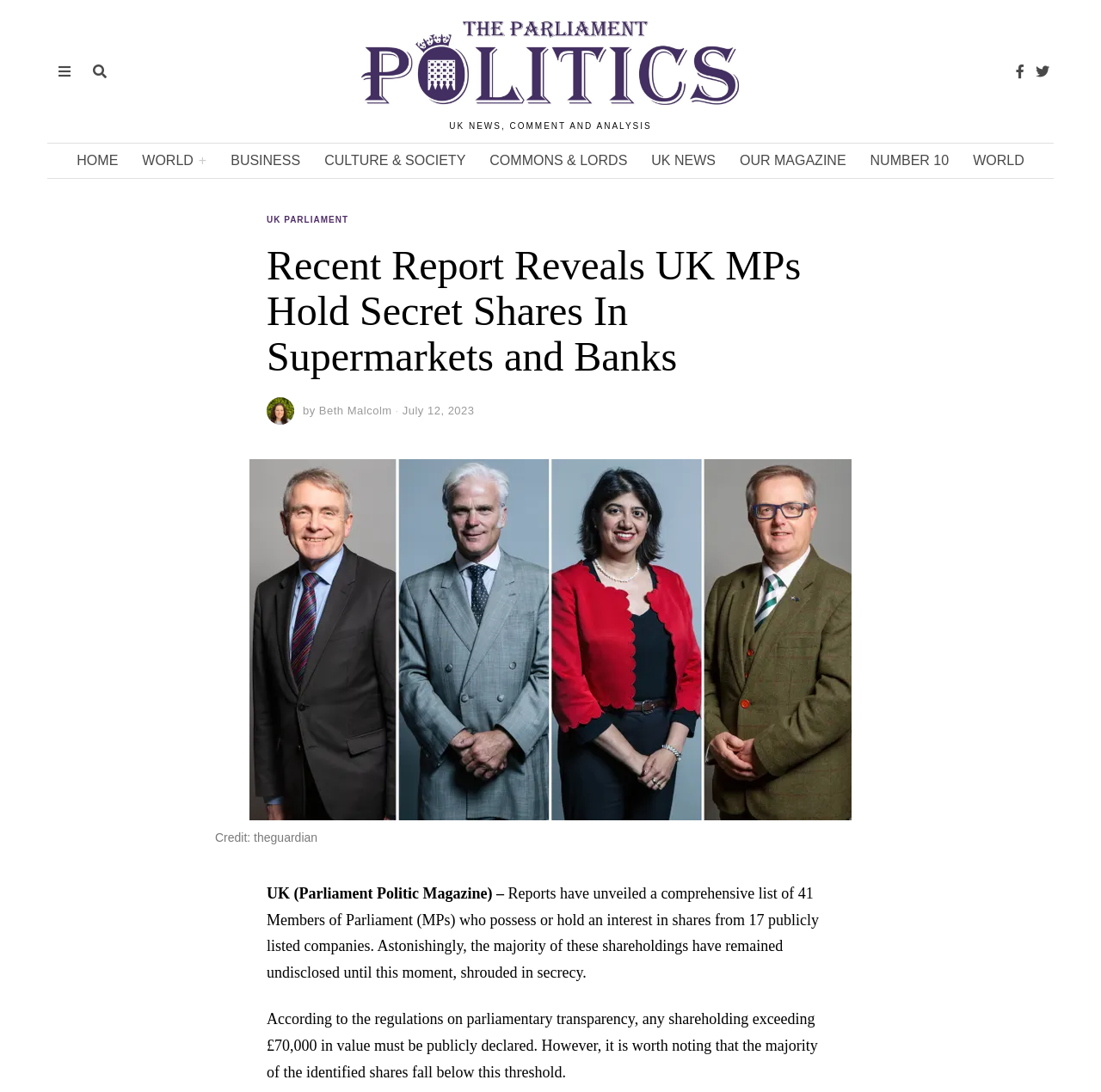Find the bounding box coordinates of the element you need to click on to perform this action: 'Click the Beth Malcolm link'. The coordinates should be represented by four float values between 0 and 1, in the format [left, top, right, bottom].

[0.29, 0.37, 0.356, 0.382]